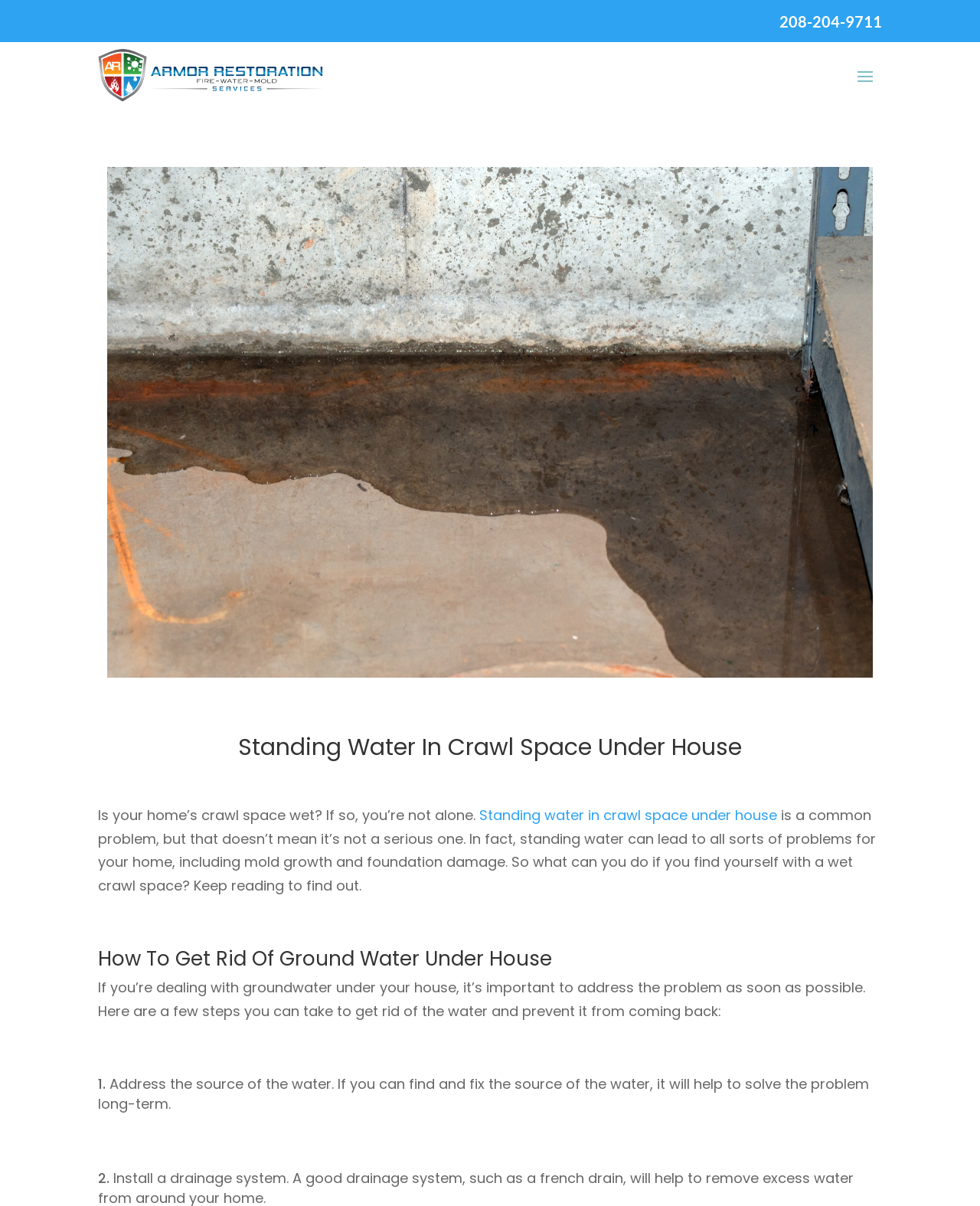What is the common problem in crawl spaces?
Give a detailed and exhaustive answer to the question.

The webpage mentions that standing water in crawl spaces is a common problem, which can lead to mold growth and foundation damage.